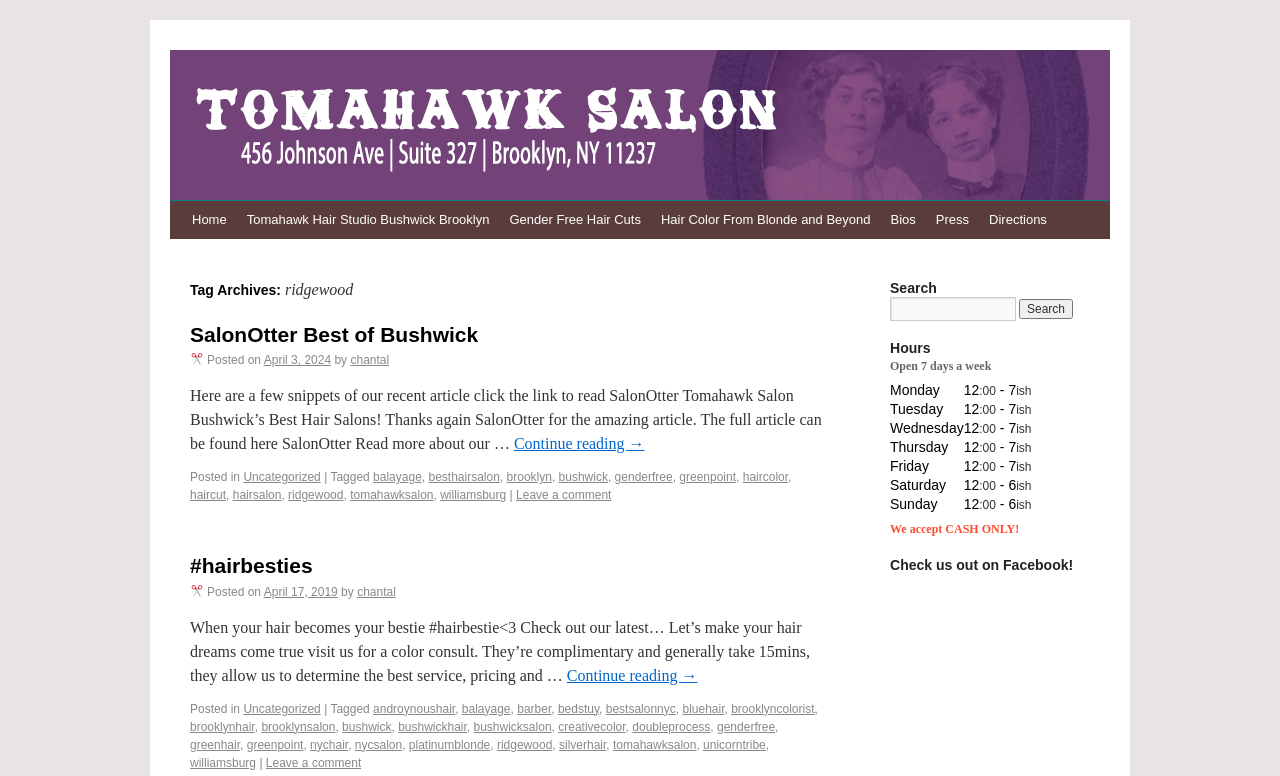Summarize the webpage with intricate details.

The webpage is about Tomahawk Salon, a hair studio located in Bushwick, Brooklyn. At the top, there is a logo and a navigation menu with links to different sections of the website, including "Home", "Gender Free Hair Cuts", "Hair Color From Blonde and Beyond", "Bios", "Press", and "Directions". 

Below the navigation menu, there are two main sections. The first section has a heading "Tag Archives: ridgewood" and features an article about SalonOtter's Best of Bushwick, with a snippet of the article and a link to read more. The article is accompanied by an image of a scissors icon. 

The second section has a heading "#hairbesties" and features another article, this time about making hair dreams come true. The article includes a call to action to visit the salon for a complimentary color consultation. 

Throughout the webpage, there are various links to different categories and tags, such as "balayage", "besthairsalon", "brooklyn", "bushwick", "genderfree", and many others. These links are scattered throughout the two main sections, often separated by vertical lines. 

At the bottom of the webpage, there are more links to categories and tags, as well as a call to action to "Leave a comment". Overall, the webpage appears to be a blog or news section of the Tomahawk Salon website, featuring articles and updates about the salon and its services.